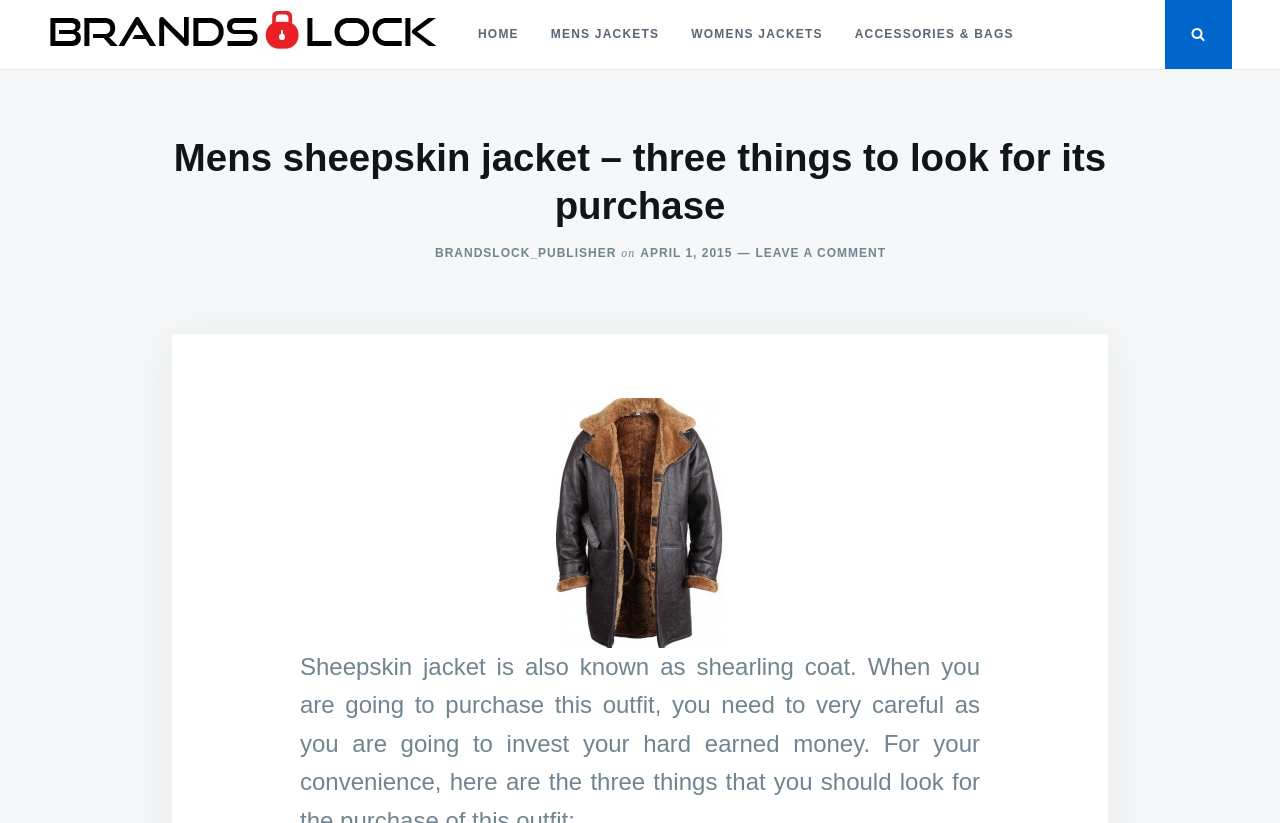Please locate the bounding box coordinates of the element that should be clicked to complete the given instruction: "View MENS JACKETS".

[0.418, 0.001, 0.528, 0.083]